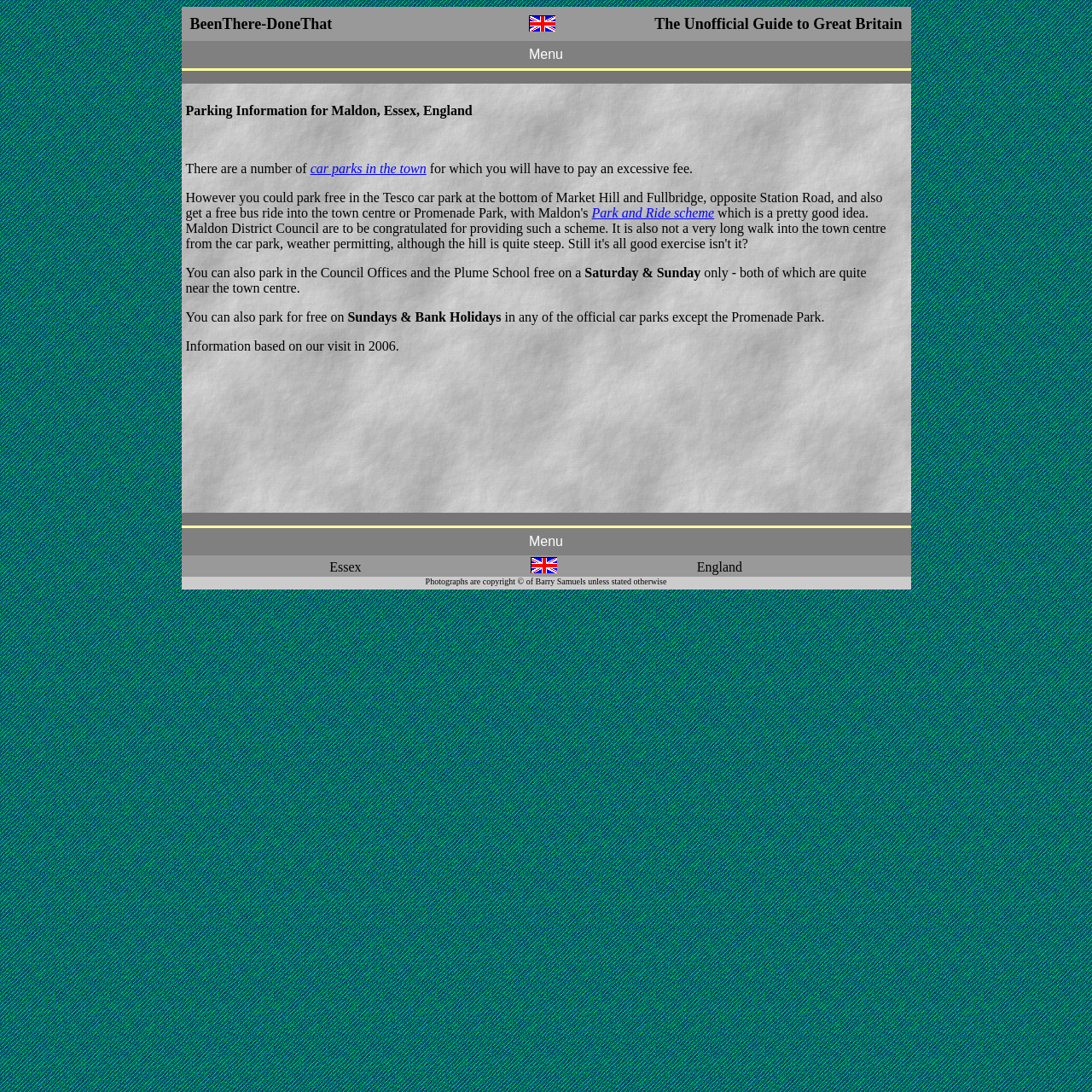On which days can you park for free in the Council Offices and the Plume School?
Based on the screenshot, provide your answer in one word or phrase.

Saturday and Sunday